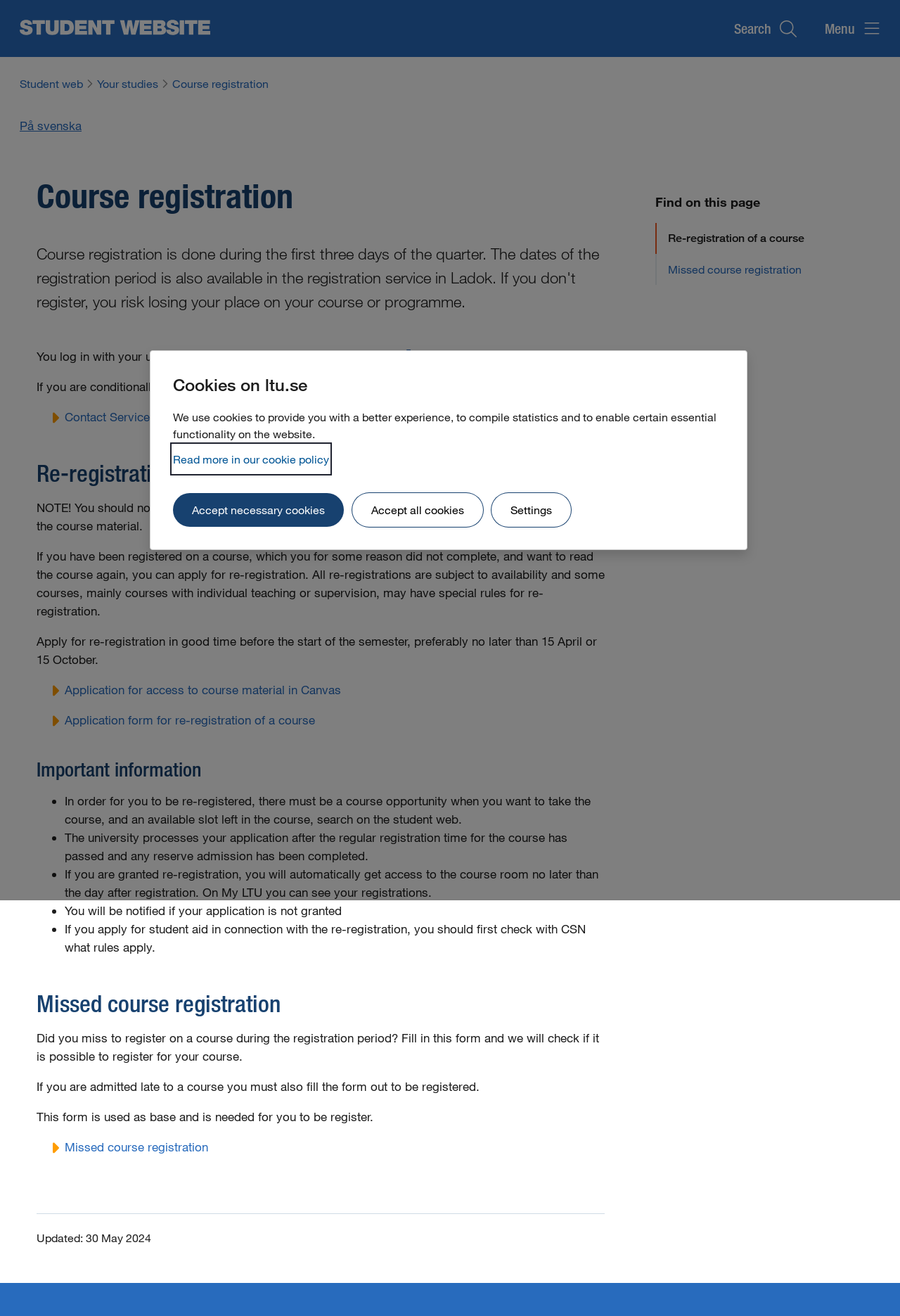Locate the bounding box coordinates of the element that should be clicked to execute the following instruction: "Register a course".

[0.041, 0.265, 0.403, 0.276]